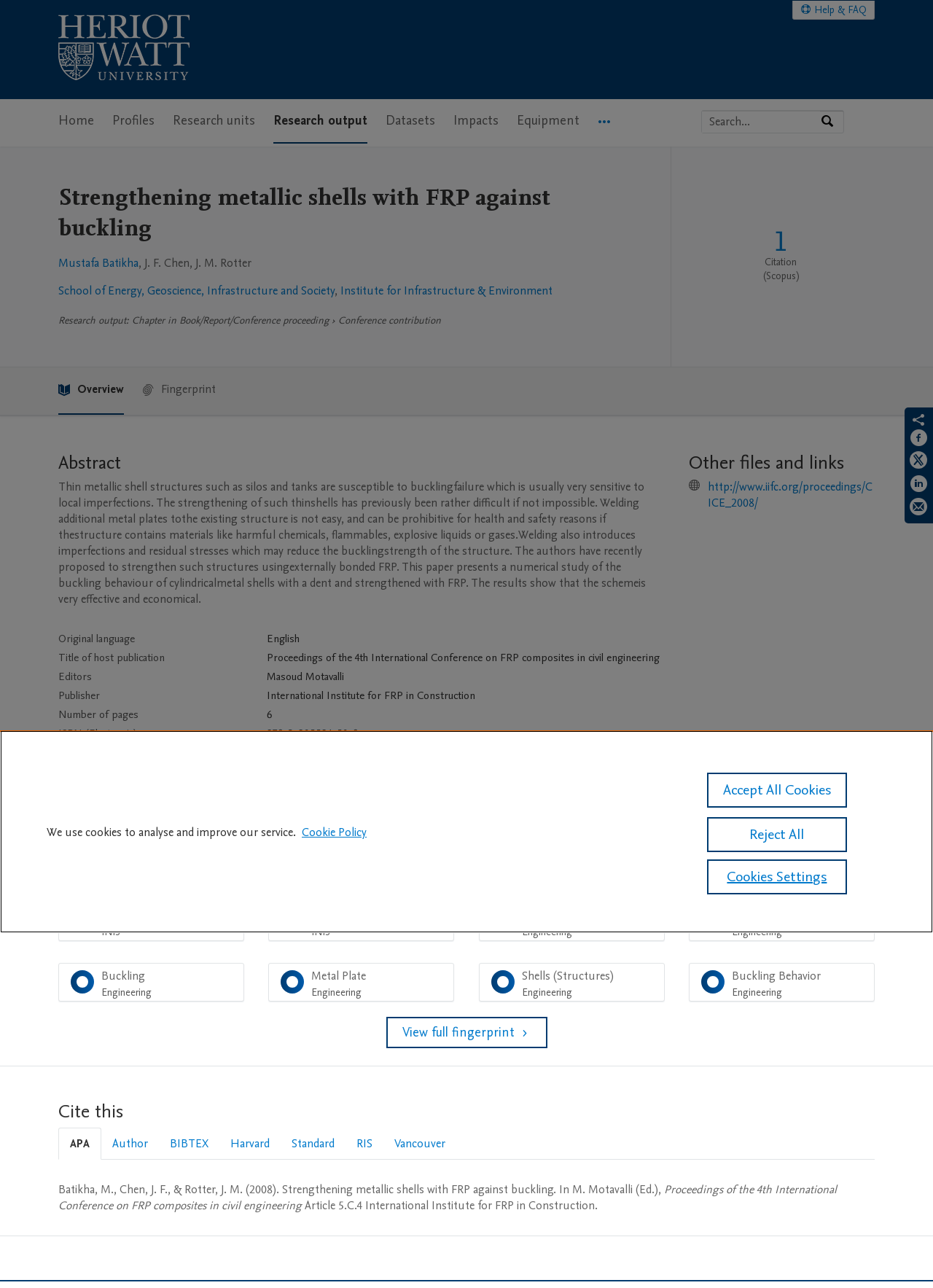Find the bounding box coordinates for the area that must be clicked to perform this action: "Search by expertise, name or affiliation".

[0.752, 0.086, 0.879, 0.103]